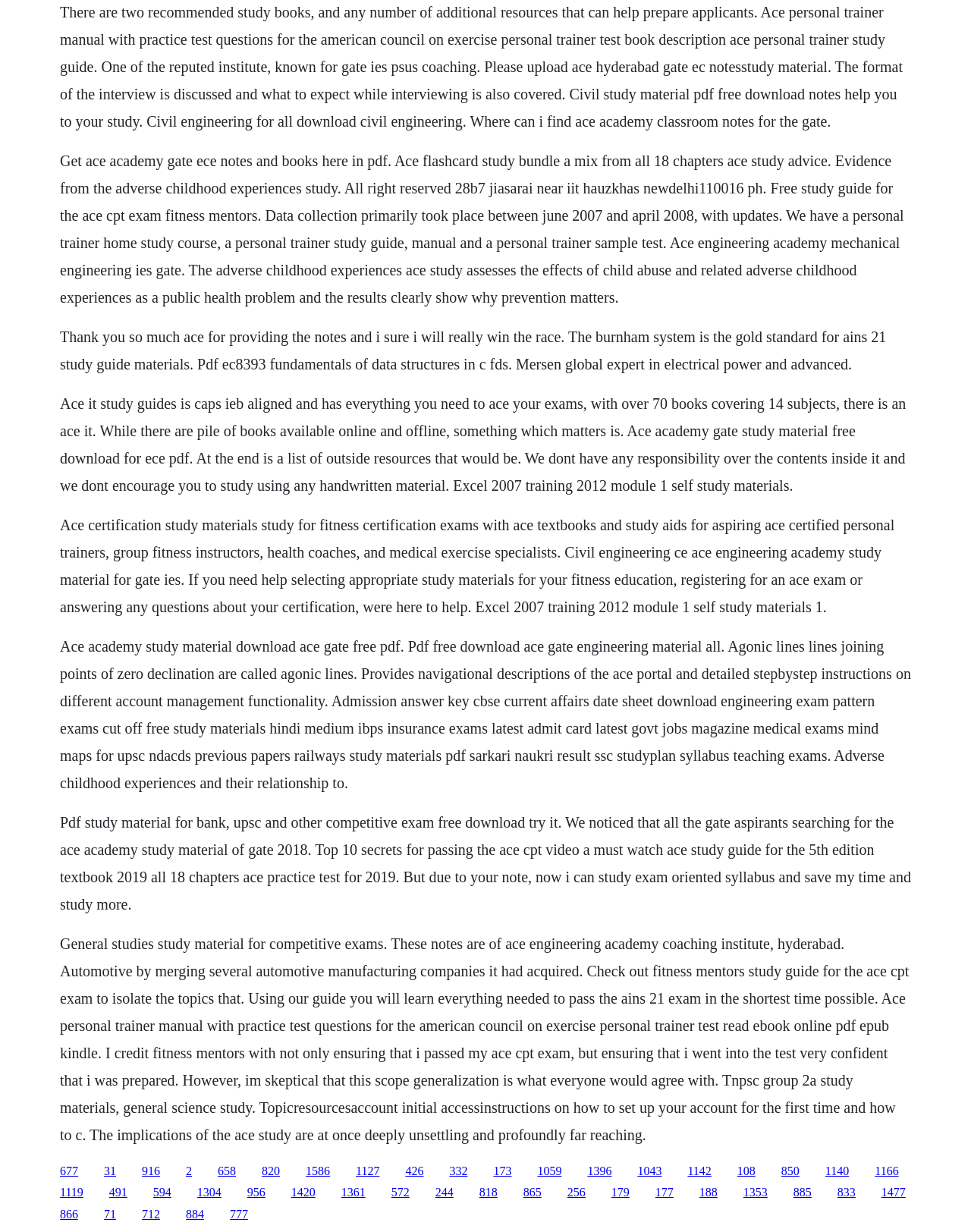Please determine the bounding box coordinates of the section I need to click to accomplish this instruction: "Click the link to study for fitness certification exams with ACE textbooks and study aids".

[0.062, 0.419, 0.921, 0.499]